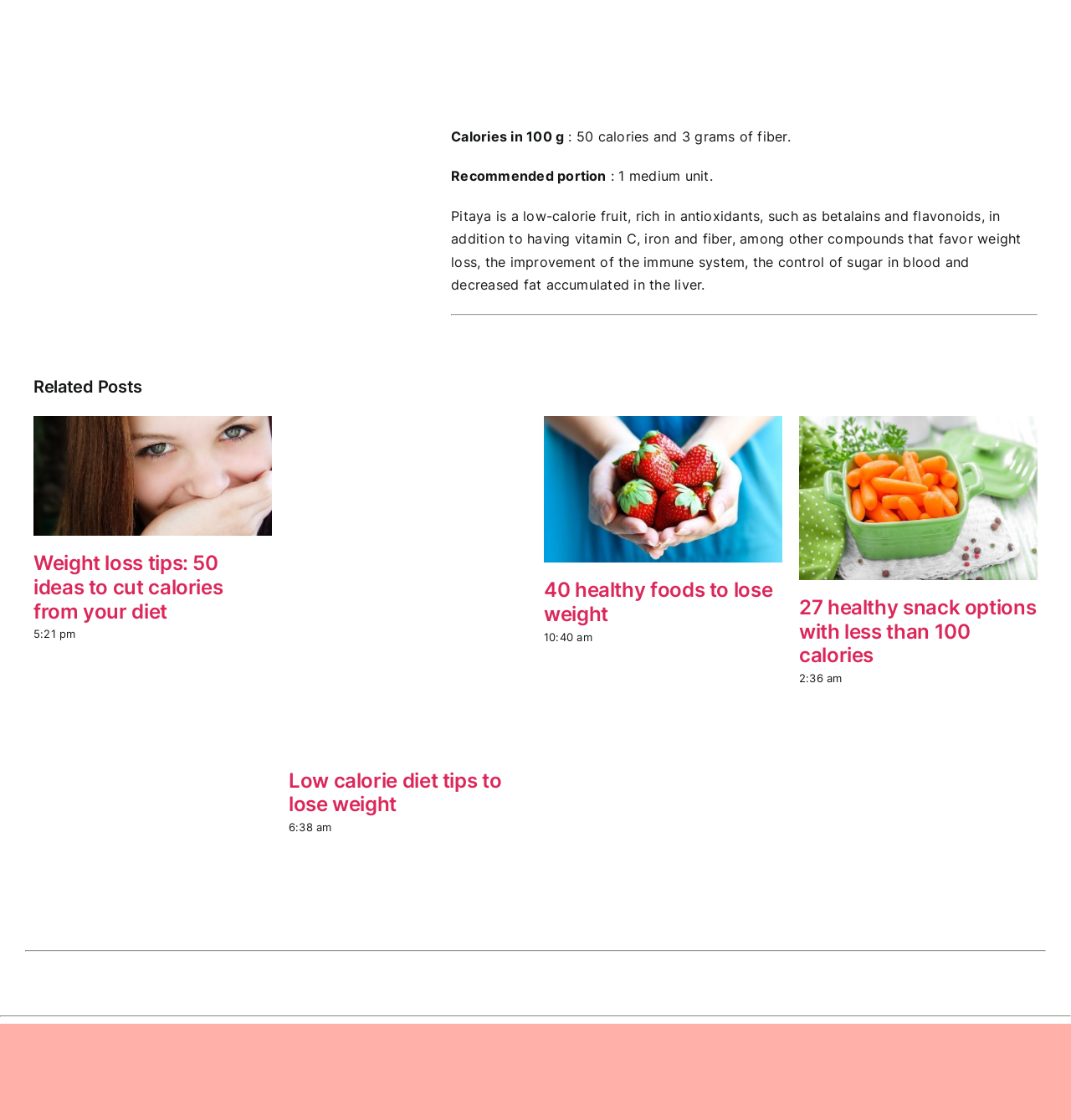Determine the bounding box coordinates for the clickable element to execute this instruction: "Click on 'Low calorie diet tips to lose weight'". Provide the coordinates as four float numbers between 0 and 1, i.e., [left, top, right, bottom].

[0.269, 0.686, 0.468, 0.729]